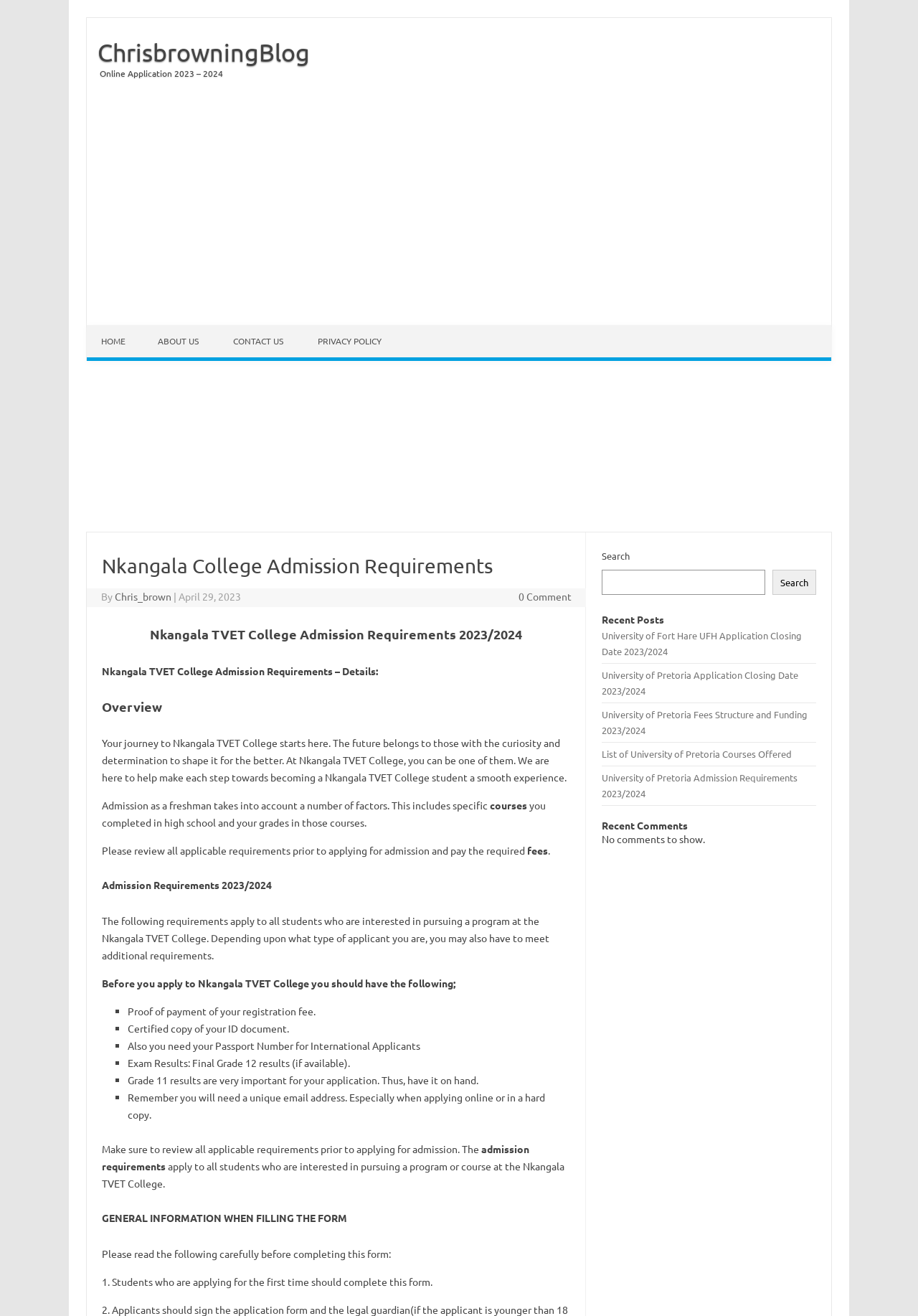Please locate the bounding box coordinates of the element that needs to be clicked to achieve the following instruction: "Search for a keyword". The coordinates should be four float numbers between 0 and 1, i.e., [left, top, right, bottom].

[0.656, 0.433, 0.834, 0.452]